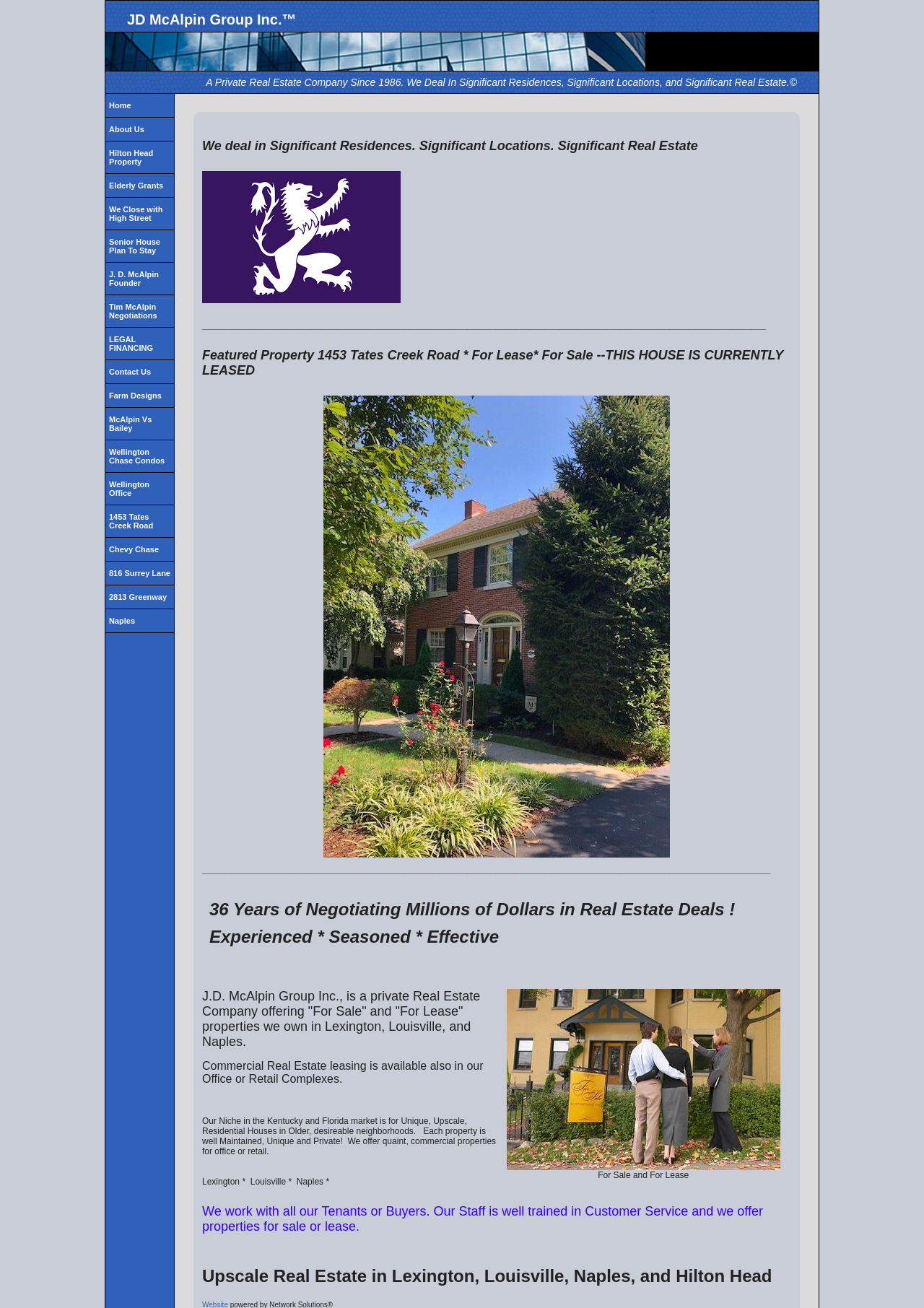Find the bounding box coordinates of the element's region that should be clicked in order to follow the given instruction: "Contact Us". The coordinates should consist of four float numbers between 0 and 1, i.e., [left, top, right, bottom].

[0.114, 0.275, 0.188, 0.293]